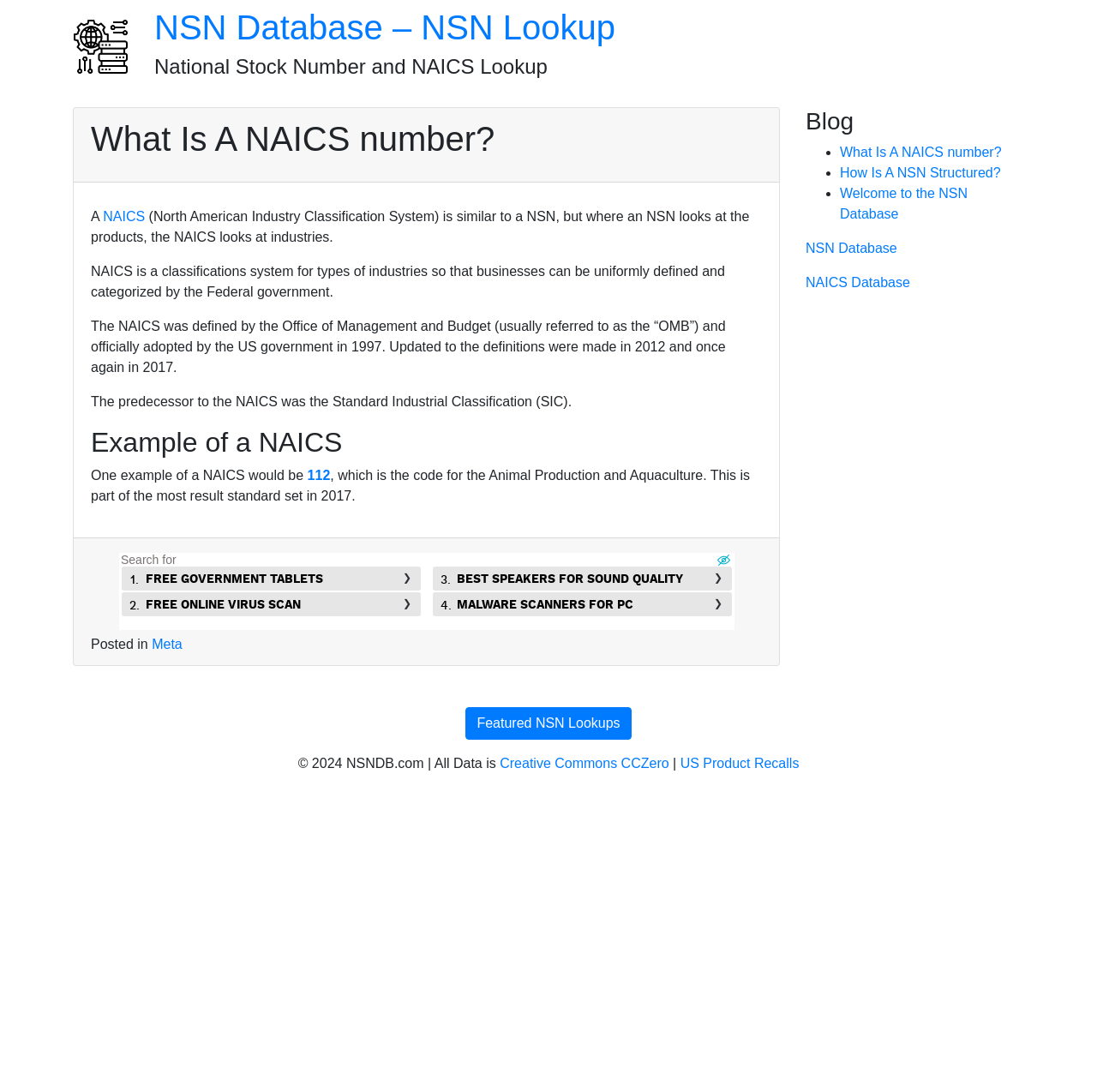Using the information from the screenshot, answer the following question thoroughly:
What is an example of a NAICS code?

The webpage provides an example of a NAICS code, which is 112, representing the Animal Production and Aquaculture industry, as stated in the text 'One example of a NAICS would be 112, which is the code for the Animal Production and Aquaculture.'